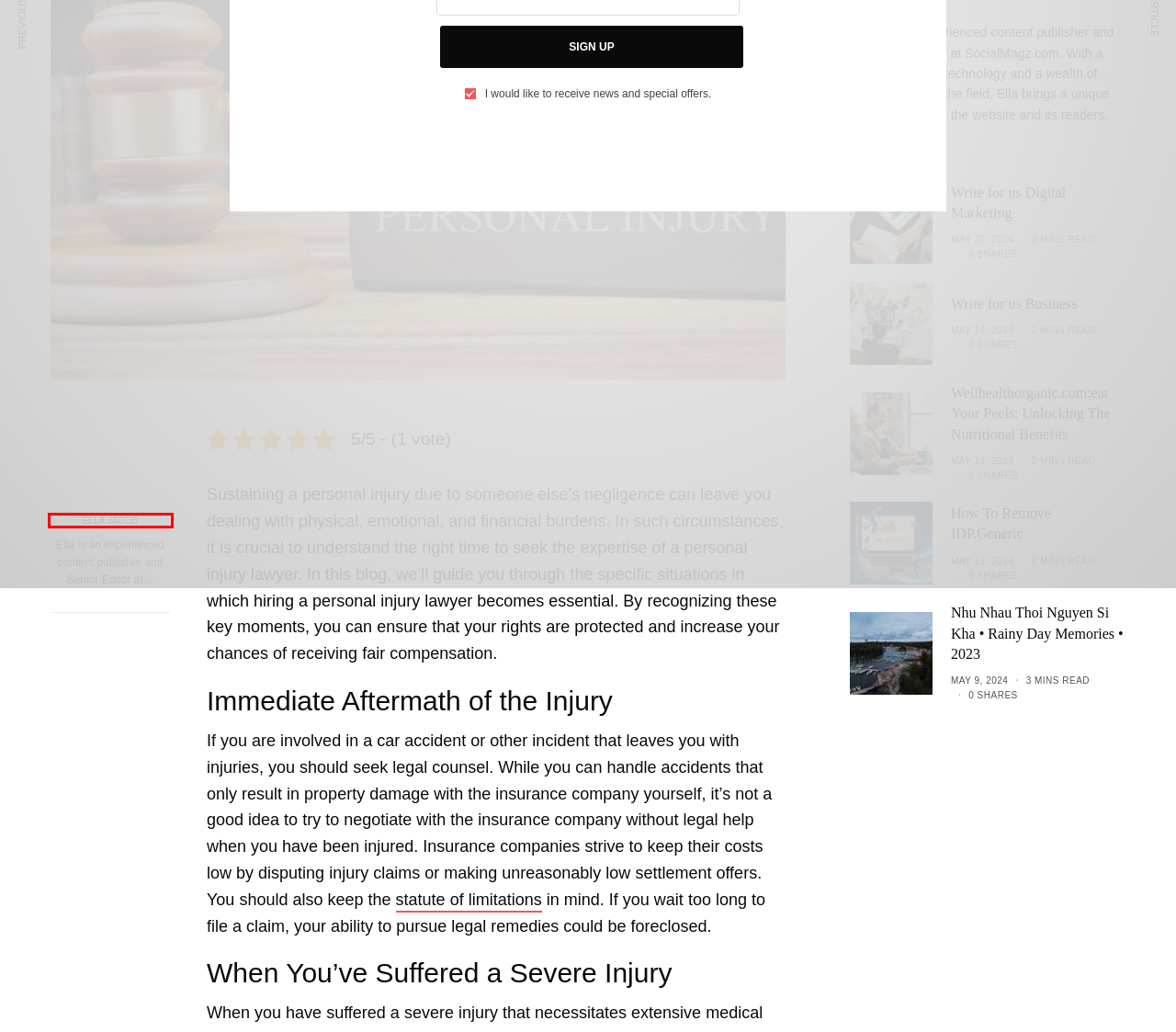Analyze the webpage screenshot with a red bounding box highlighting a UI element. Select the description that best matches the new webpage after clicking the highlighted element. Here are the options:
A. Write for us + Business | SocialMagz
B. Travel Archives - SocialMagz
C. Ella Jacob, Author at SocialMagz
D. Nhu Nhau Thoi Nguyen Si Kha • Rainy Day Memories • 2023 | SocialMagz
E. PC Gaming
F. How To Remove IDP.Generic | SocialMagz
G. Write for us Digital Marketing + "SEO," "Social Media" | SocialMagz
H. Wellhealthorganic.com:eat Your Peels | SocialMagz

C